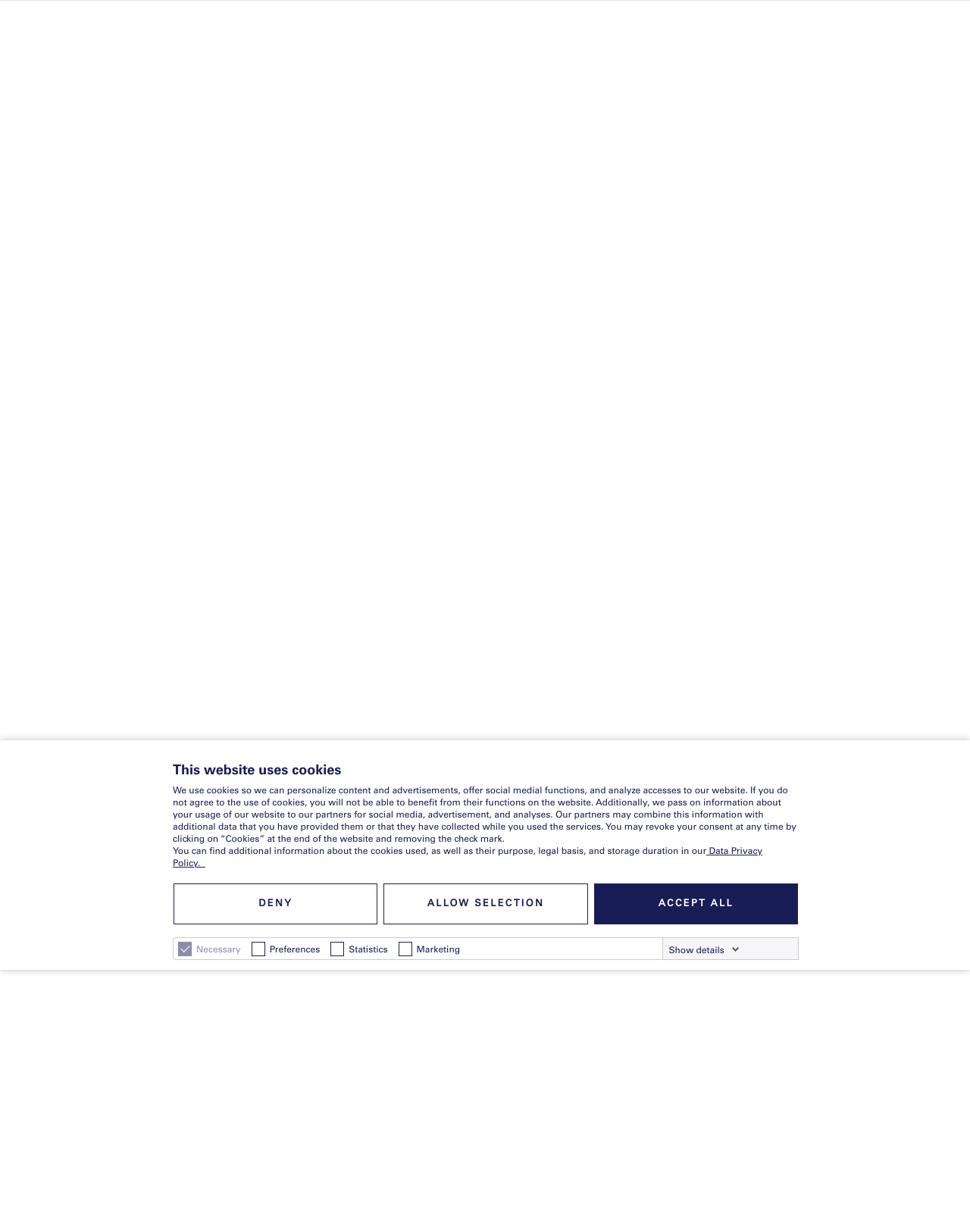Provide the bounding box coordinates of the HTML element described by the text: "Privacy Policy". The coordinates should be in the format [left, top, right, bottom] with values between 0 and 1.

None